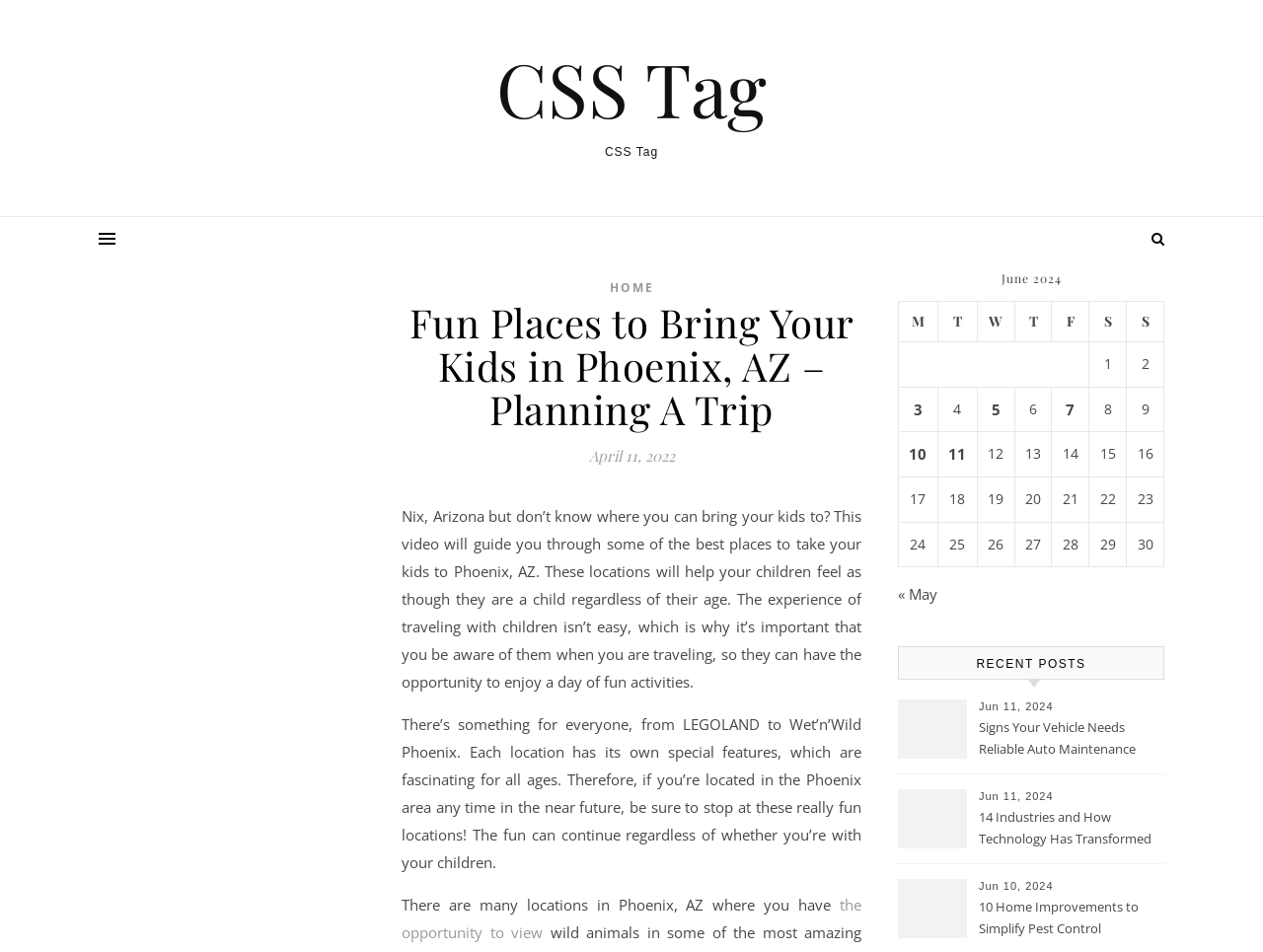Please provide a short answer using a single word or phrase for the question:
What type of activities can be done at LEGOLAND?

Fun activities for kids